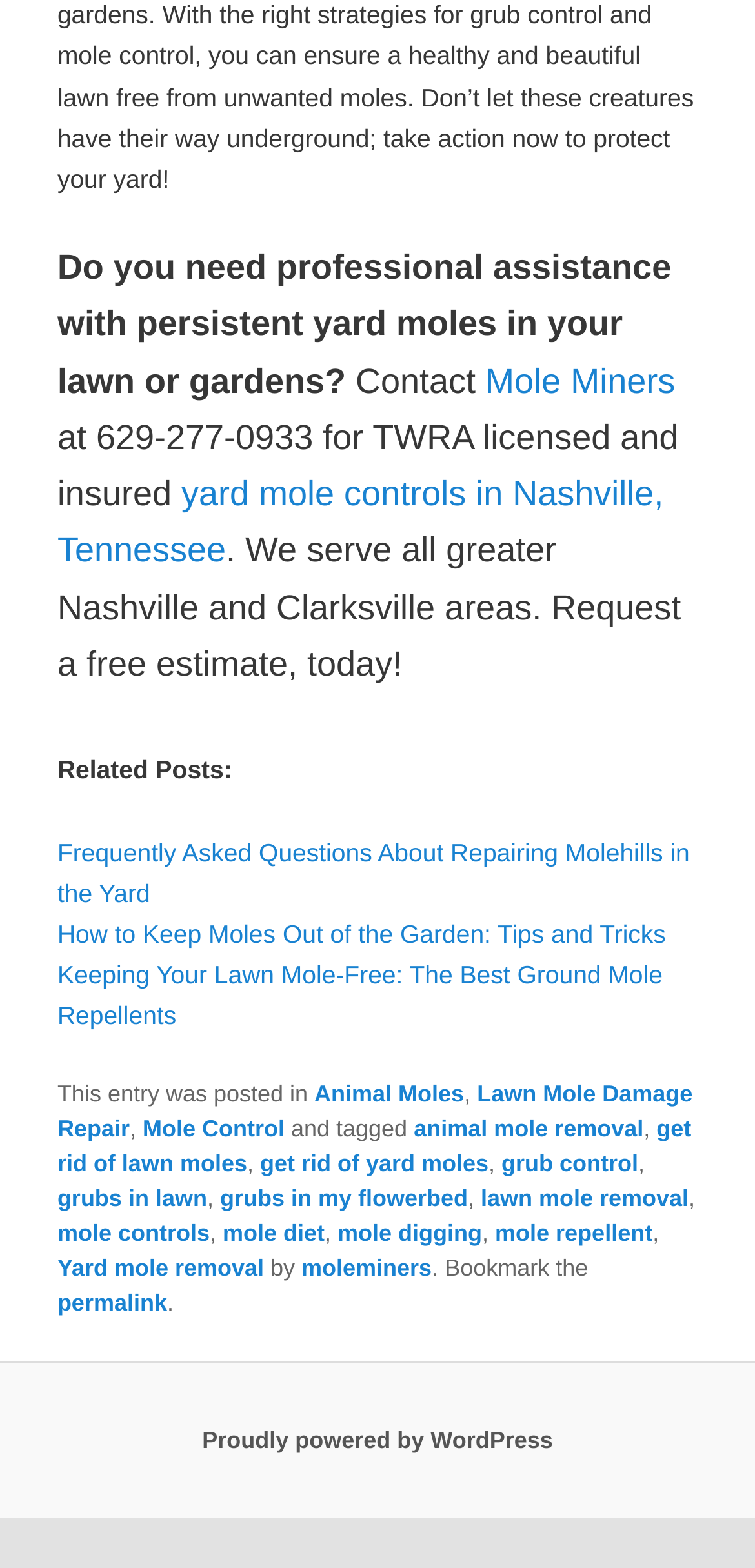What is the phone number to contact for yard mole controls?
Refer to the screenshot and answer in one word or phrase.

629-277-0933